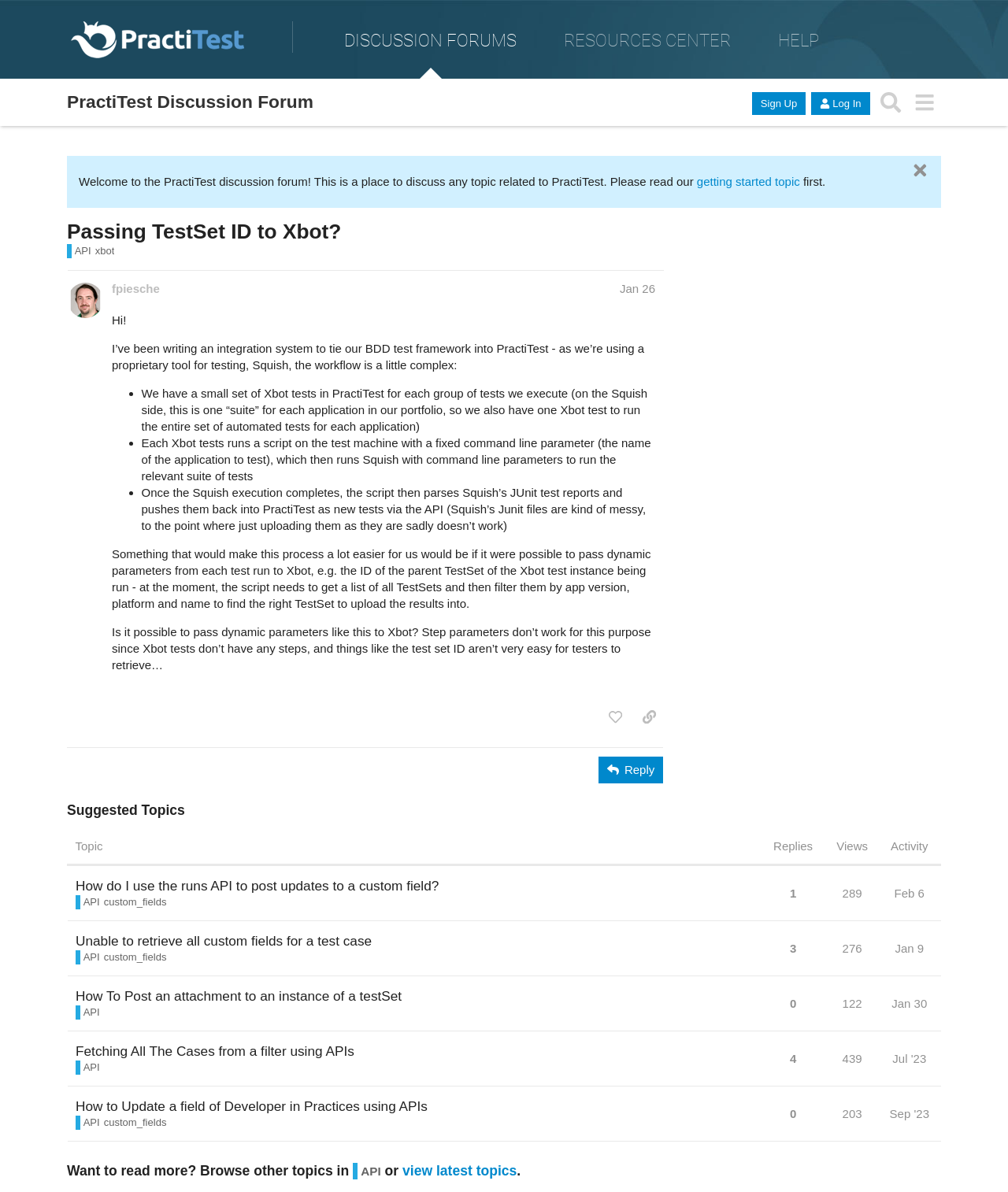Please provide the bounding box coordinates for the UI element as described: "view latest topics". The coordinates must be four floats between 0 and 1, represented as [left, top, right, bottom].

[0.399, 0.975, 0.513, 0.989]